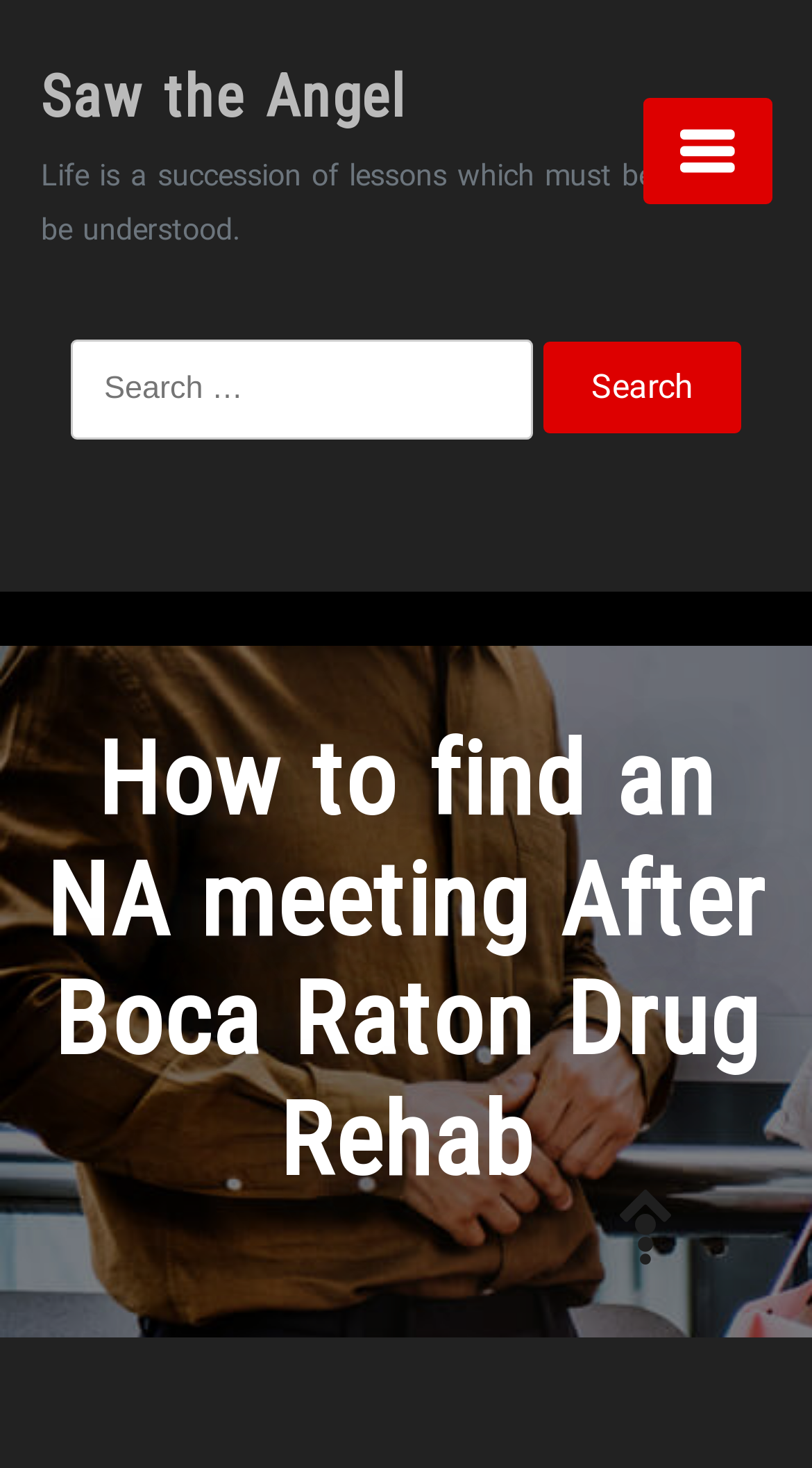Using the webpage screenshot, locate the HTML element that fits the following description and provide its bounding box: "parent_node: Saw the Angel".

[0.791, 0.066, 0.95, 0.139]